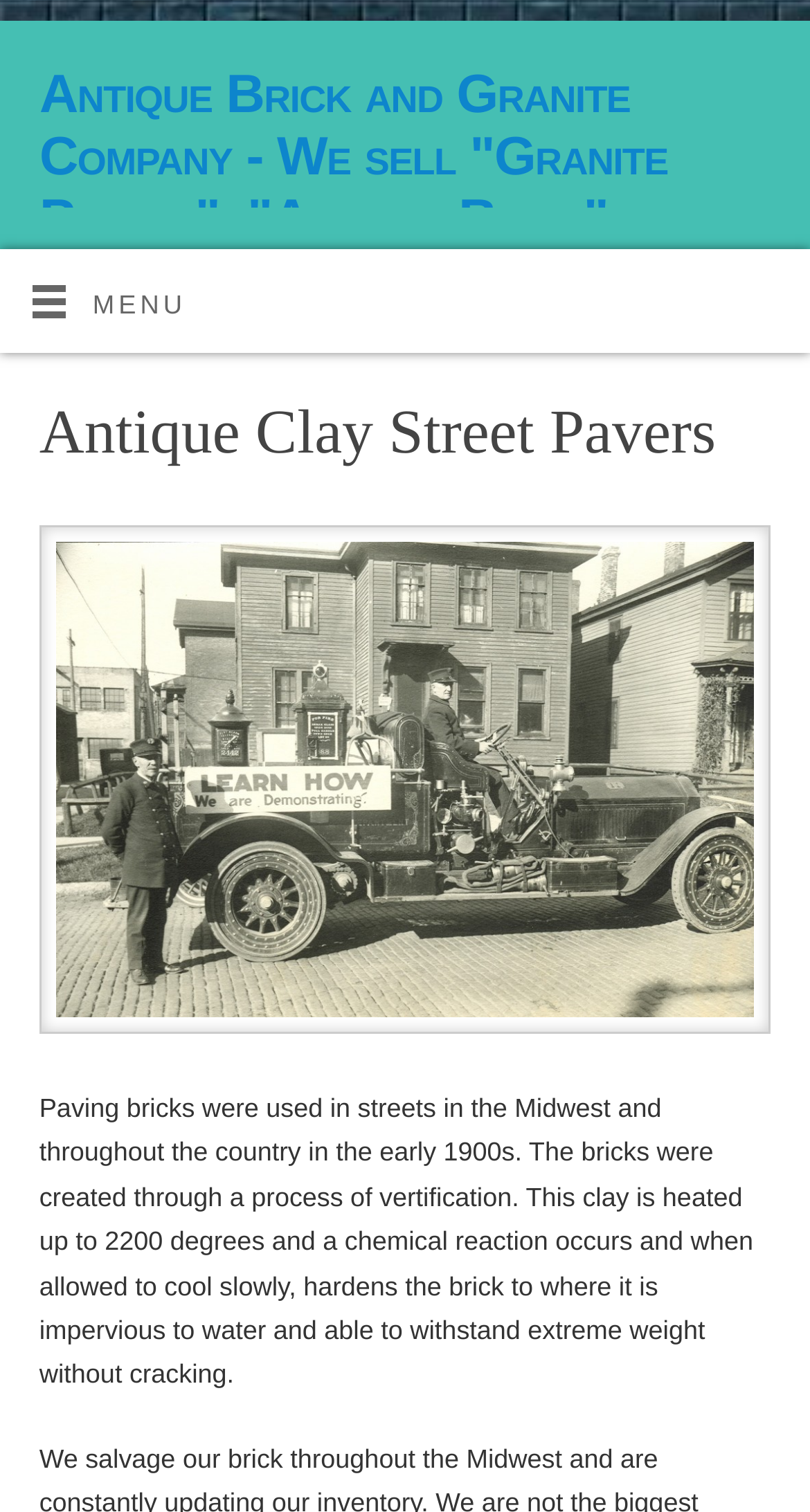Identify the bounding box for the described UI element. Provide the coordinates in (top-left x, top-left y, bottom-right x, bottom-right y) format with values ranging from 0 to 1: alt="22Seagrave"

[0.048, 0.668, 0.952, 0.687]